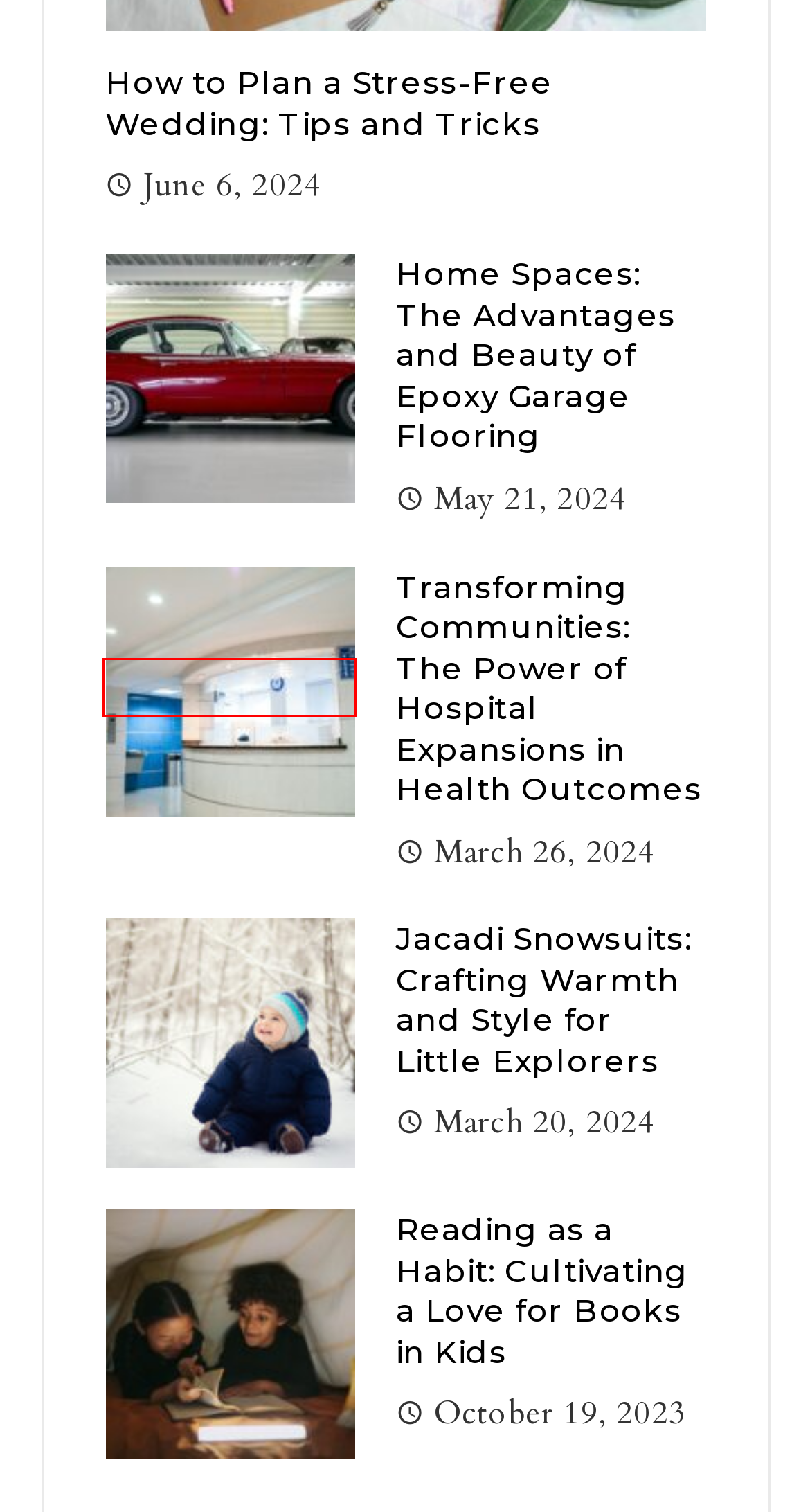A screenshot of a webpage is given, featuring a red bounding box around a UI element. Please choose the webpage description that best aligns with the new webpage after clicking the element in the bounding box. These are the descriptions:
A. About | Ms. Taken
B. Breaking Down Glioblastoma | Ms. Taken
C. Jacadi Snowsuits: Crafting Warmth And Style For Little Explorers | Ms. Taken
D. Transforming Communities: The Power Of Hospital Expansions In Health Outcomes | Ms. Taken
E. How To Run Errands Productively When You Have Kids | Ms. Taken
F. Home Spaces: The Advantages And Beauty Of Epoxy Garage Flooring | Ms. Taken
G. The Benefits Of Equestrian Therapy For Mental Health | Ms. Taken
H. Reading As A Habit: Cultivating A Love For Books In Kids | Ms. Taken

D